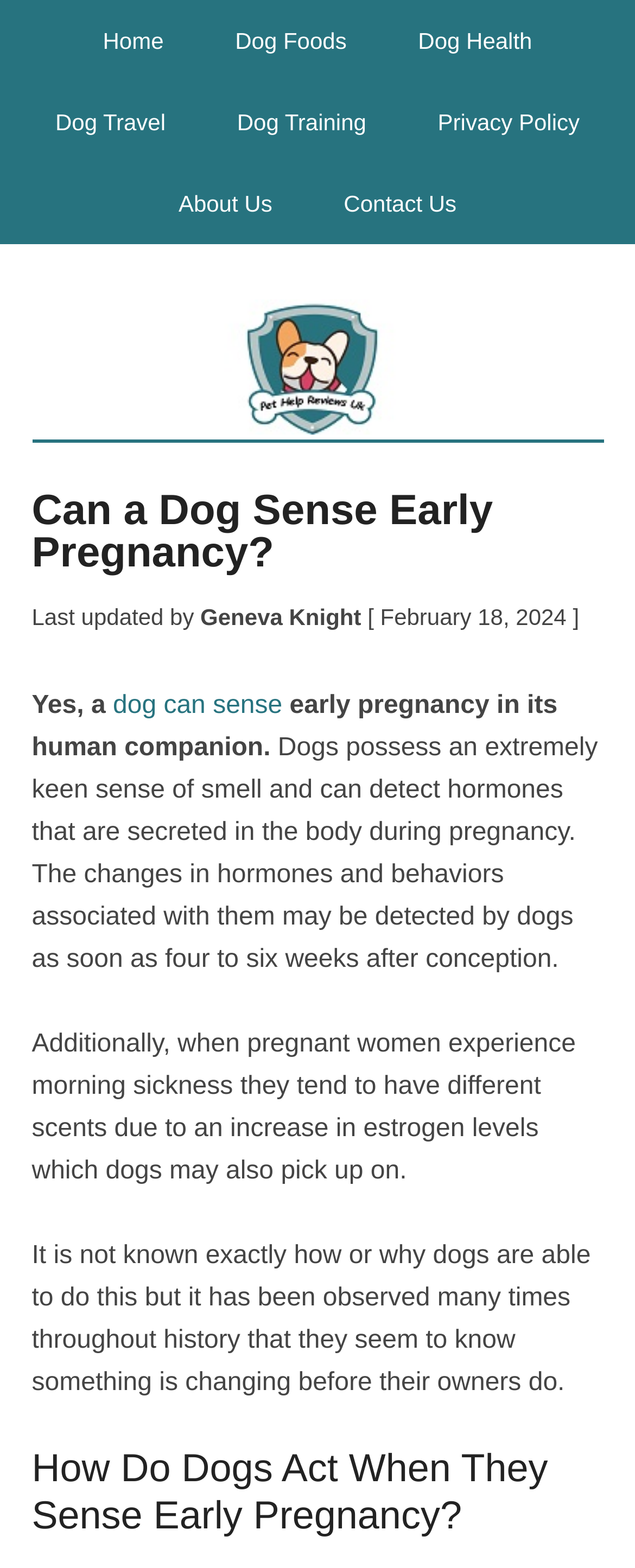Provide a comprehensive description of the webpage.

This webpage is about whether dogs can sense early pregnancy in their human companions. At the top, there is a navigation menu with seven links: "Home", "Dog Foods", "Dog Health", "Dog Travel", "Dog Training", "Privacy Policy", and "About Us". Below the navigation menu, there is a large header with the title "Can a Dog Sense Early Pregnancy?" and a subheading with the author's name, "Geneva Knight", and the date "February 18, 2024".

The main content of the webpage starts with a brief introduction, stating that dogs can sense early pregnancy in their human companions. This is followed by a paragraph explaining that dogs possess a keen sense of smell and can detect hormones secreted during pregnancy, which may be detected as early as four to six weeks after conception. Another paragraph explains that pregnant women's morning sickness can also be detected by dogs due to changes in estrogen levels.

The webpage then asks the question "How Do Dogs Act When They Sense Early Pregnancy?" in a heading, but the answer is not provided in the given accessibility tree. There are no images on the page. The overall structure of the webpage is simple, with a clear hierarchy of headings and paragraphs, making it easy to read and understand.